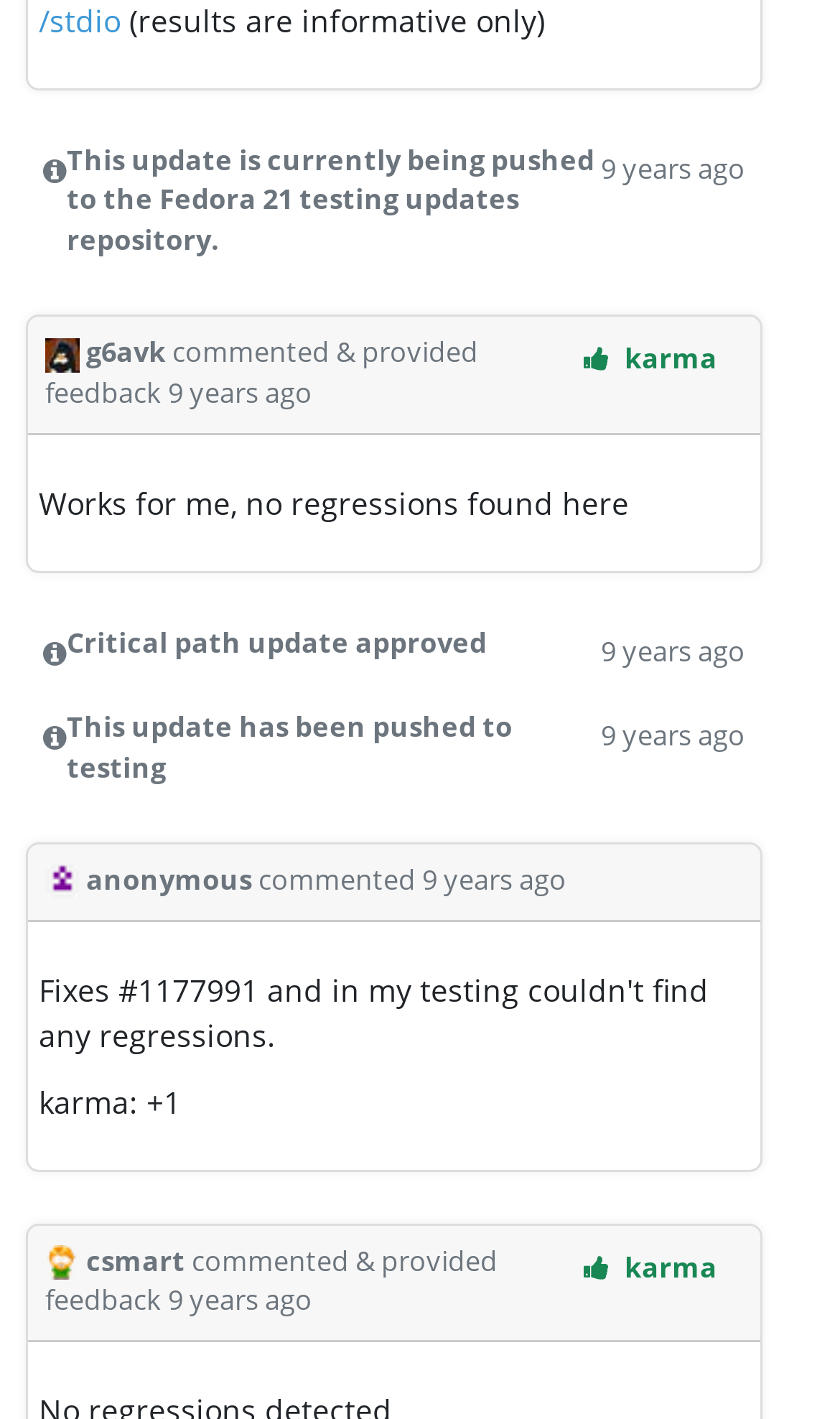Determine the bounding box coordinates of the UI element described below. Use the format (top-left x, top-left y, bottom-right x, bottom-right y) with floating point numbers between 0 and 1: Advertise

None